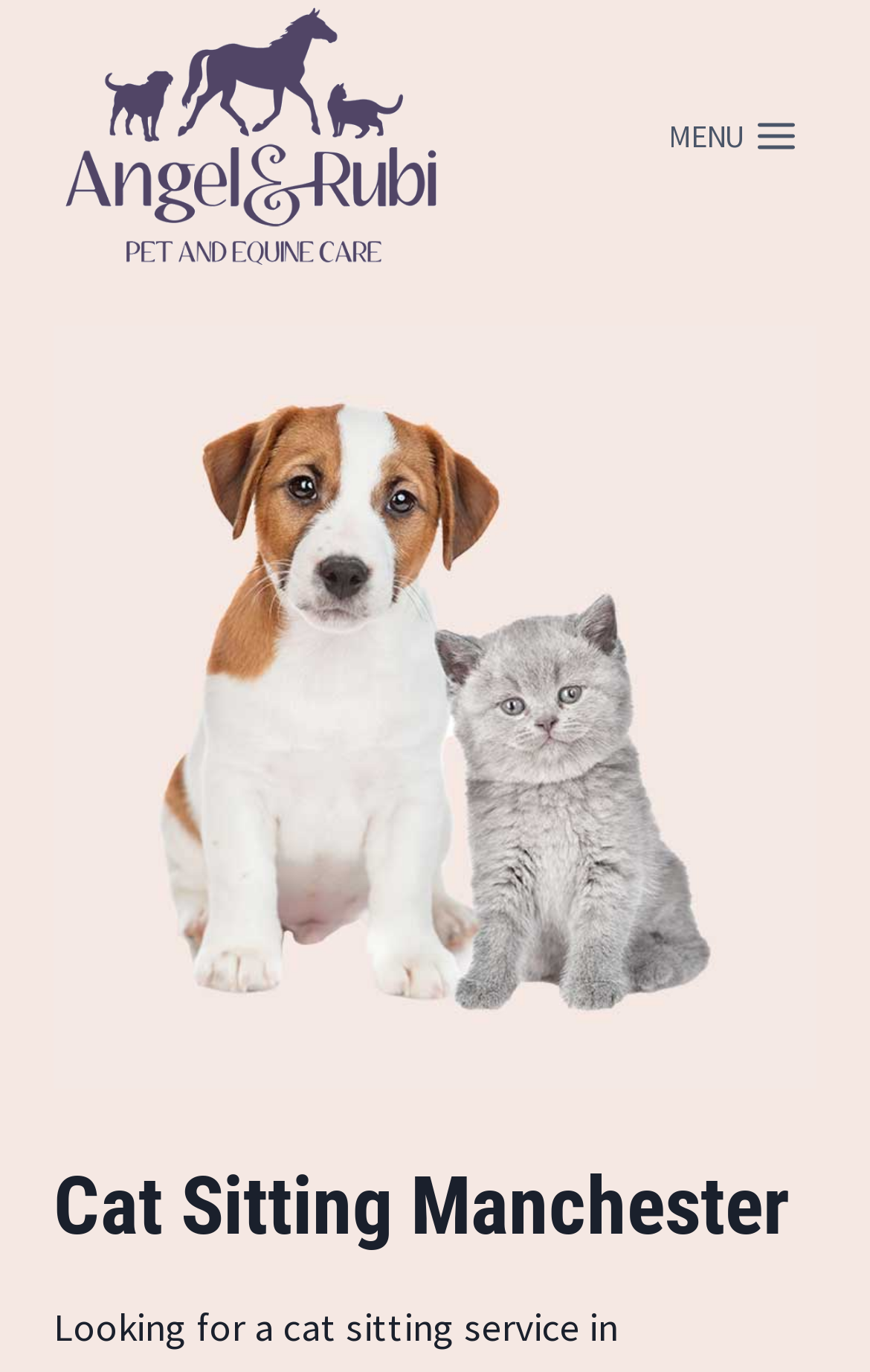Find the primary header on the webpage and provide its text.

Cat Sitting Manchester